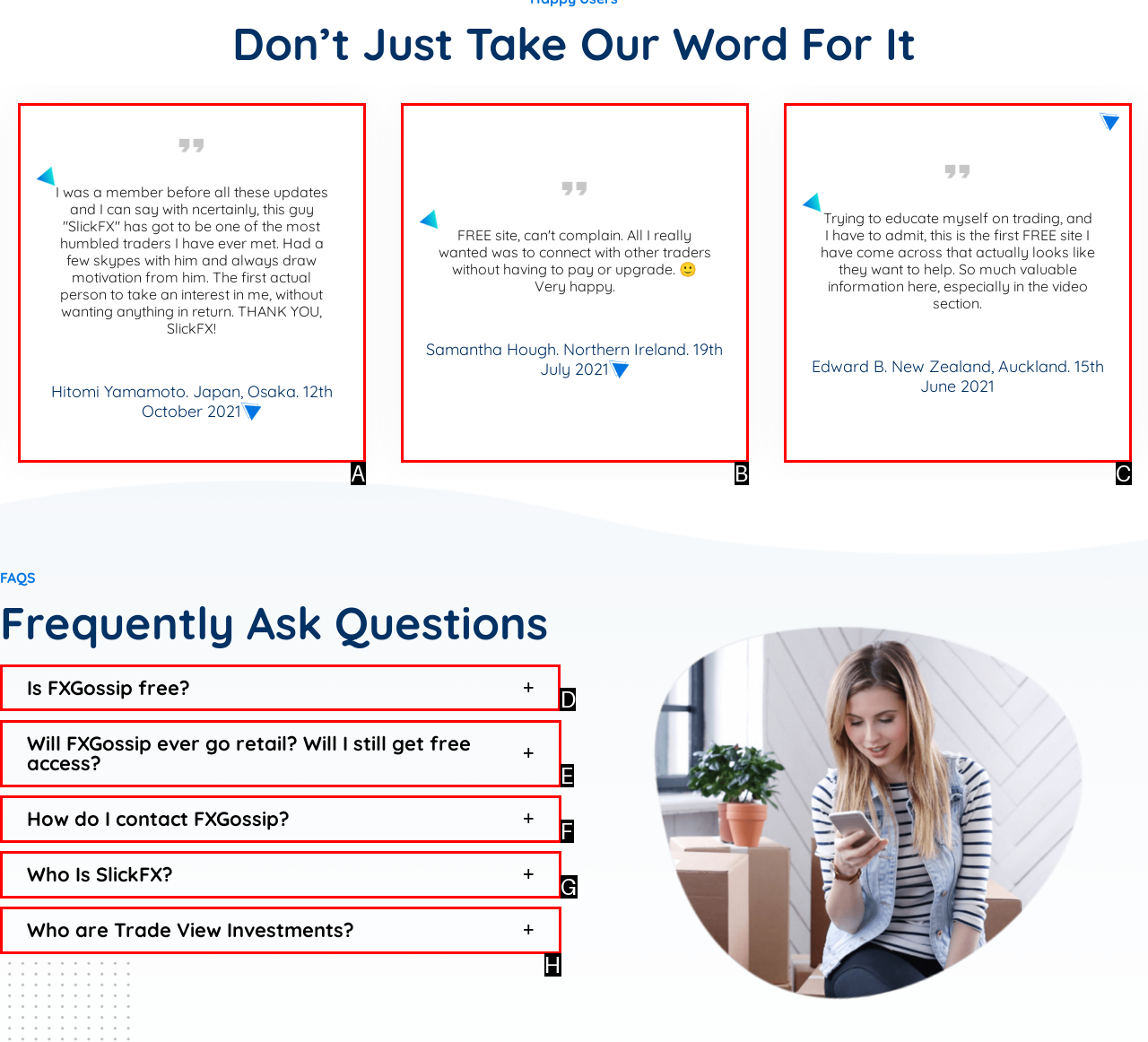Choose the HTML element that should be clicked to accomplish the task: Expand the FAQ about FXGossip being free. Answer with the letter of the chosen option.

D